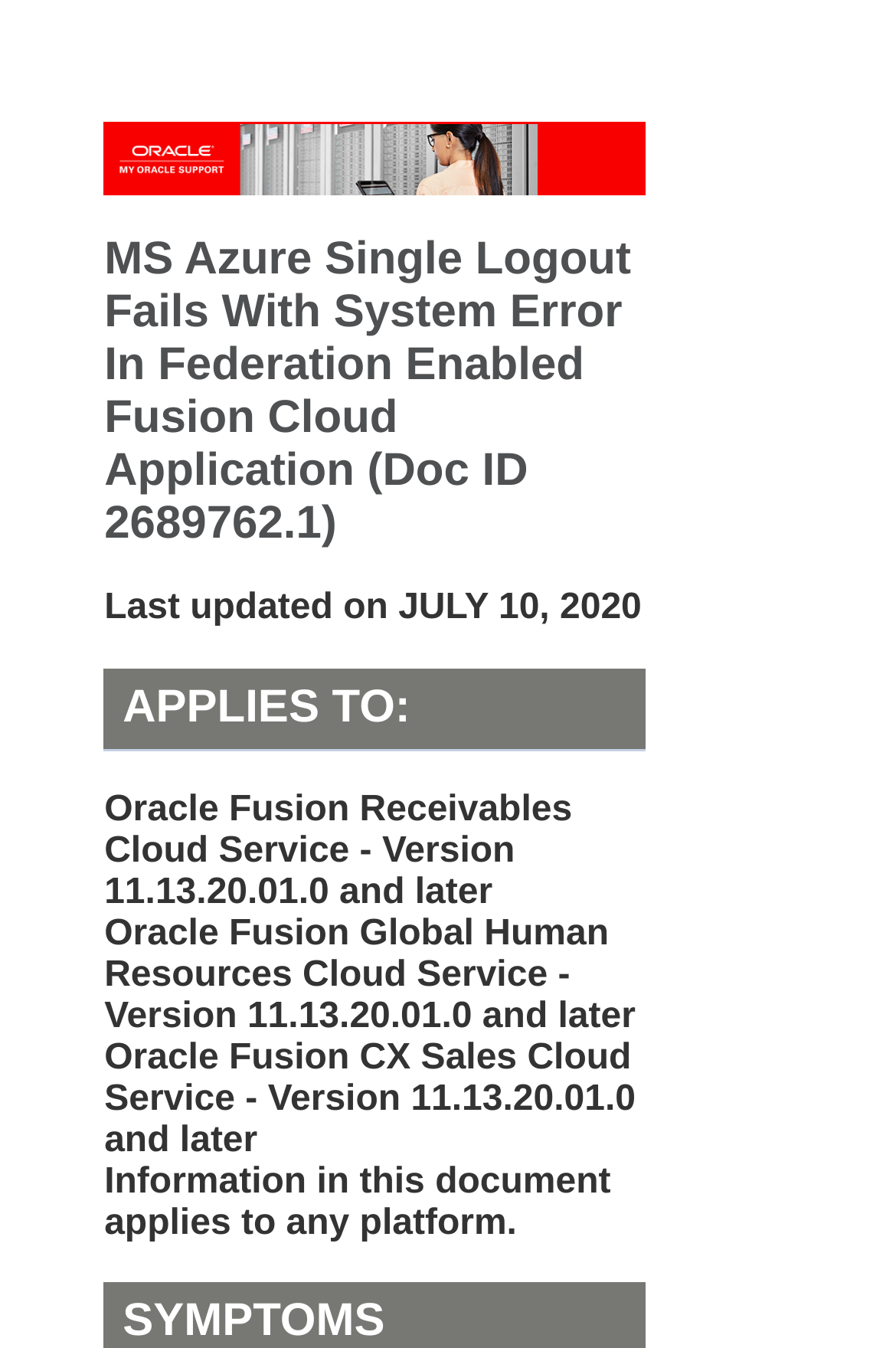Provide a thorough summary of the webpage.

The webpage is about a technical issue related to Oracle Fusion Receivables Cloud Service, specifically regarding MS Azure Single Logout failing with a system error in a federation-enabled Fusion Cloud application. 

At the top-left corner, there is a banner with the title "My Oracle Support Banner" accompanied by an image. Below the banner, the main title "MS Azure Single Logout Fails With System Error In Federation Enabled Fusion Cloud Application (Doc ID 2689762.1)" is prominently displayed. 

On the same vertical line as the main title, there is a section providing information about the document, including the last updated date, "JULY 10, 2020". 

Further down, there is a heading "APPLIES TO:" followed by a list of Oracle Fusion services affected by this issue, including Oracle Fusion Receivables Cloud Service, Oracle Fusion Global Human Resources Cloud Service, and Oracle Fusion CX Sales Cloud Service, all with the same version number. 

Finally, there is a note stating that the information in this document applies to any platform.